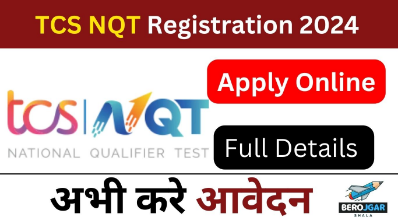What is the purpose of the call-to-action buttons?
Using the information from the image, provide a comprehensive answer to the question.

The call-to-action buttons 'Apply Online' and 'Full Details' stand out in red, making it clear that viewers should take immediate action to register for the test, emphasizing the importance of prompt registration.